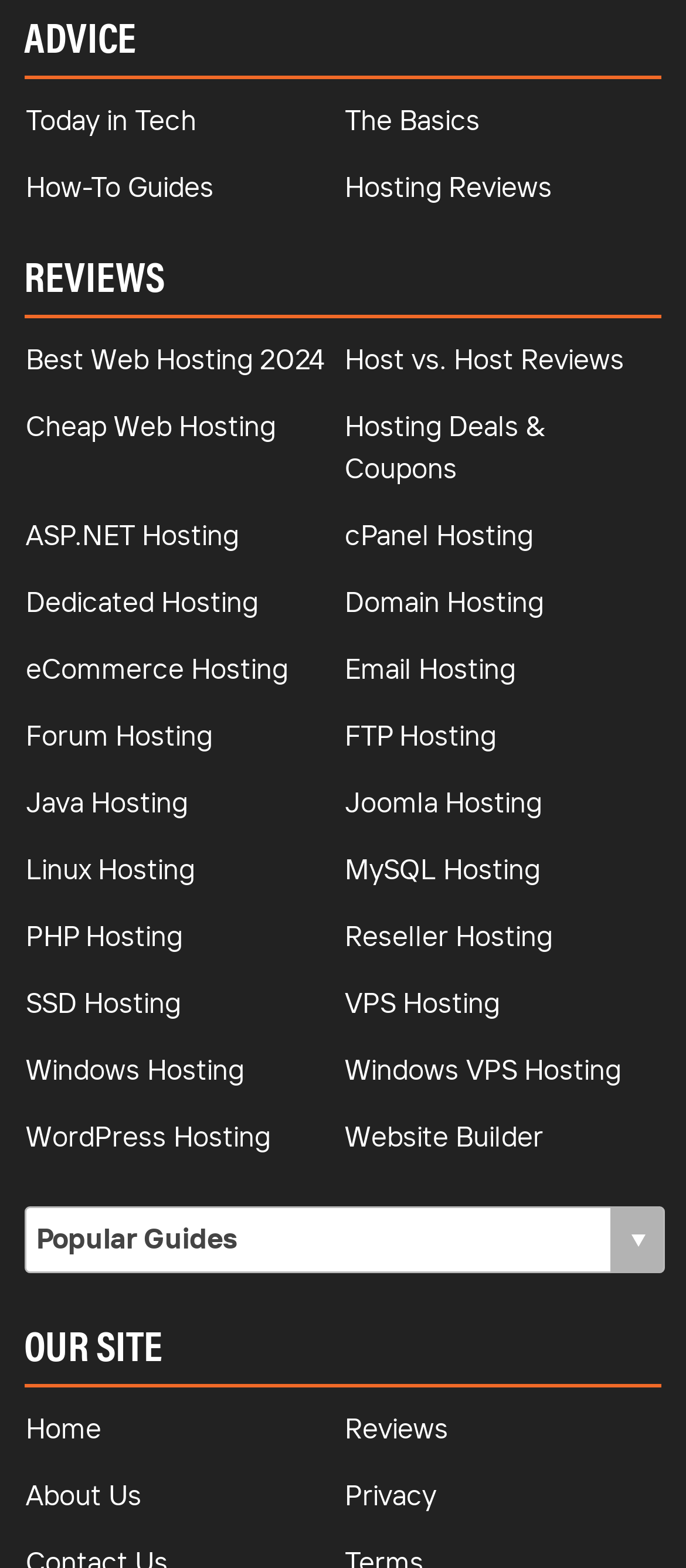Identify the bounding box of the UI element that matches this description: "Windows VPS Hosting".

[0.503, 0.67, 0.905, 0.693]